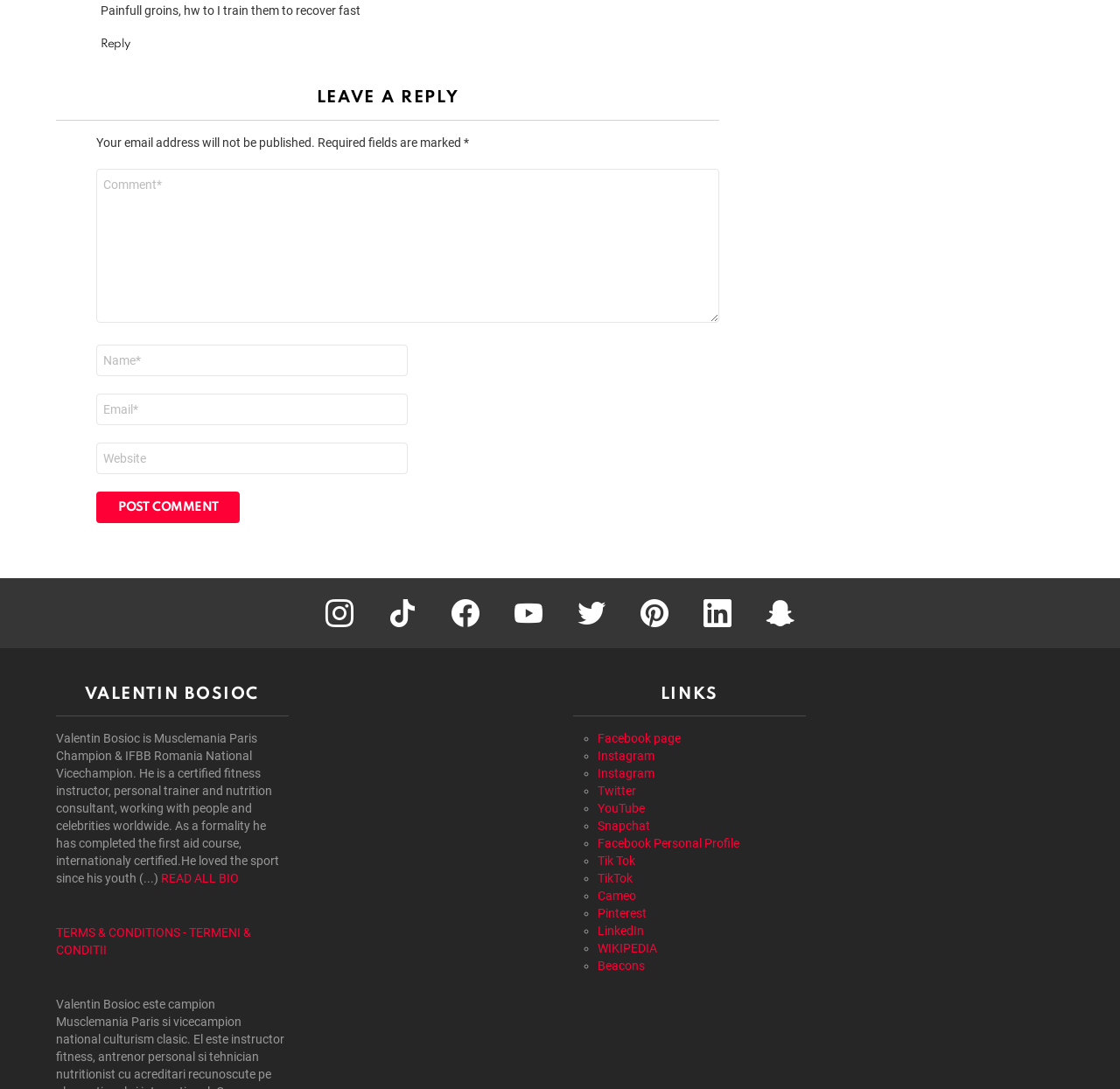Identify the bounding box coordinates of the part that should be clicked to carry out this instruction: "Go to terms and conditions page".

[0.05, 0.85, 0.224, 0.879]